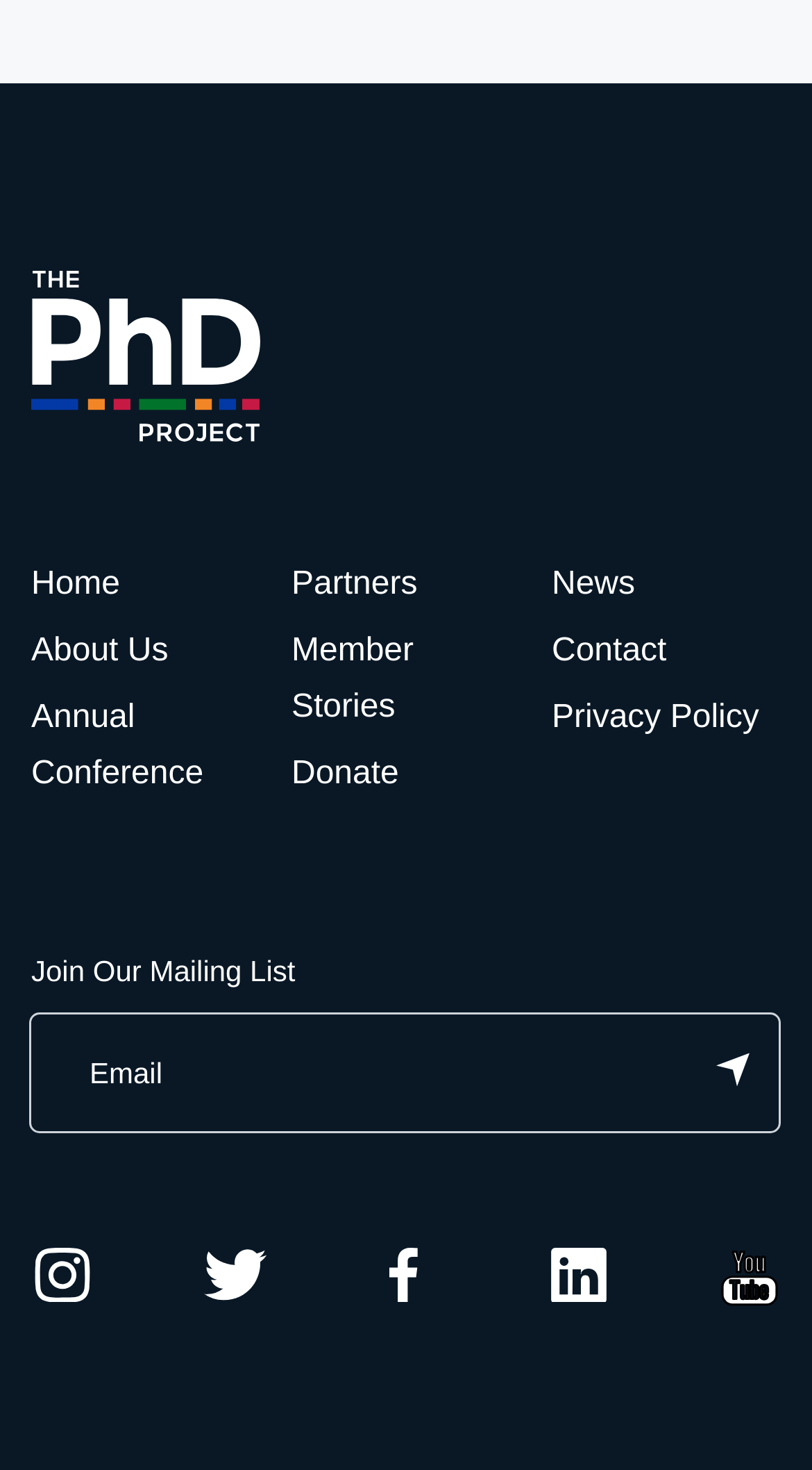Identify the bounding box coordinates for the element that needs to be clicked to fulfill this instruction: "Enter email address". Provide the coordinates in the format of four float numbers between 0 and 1: [left, top, right, bottom].

[0.036, 0.688, 0.962, 0.771]